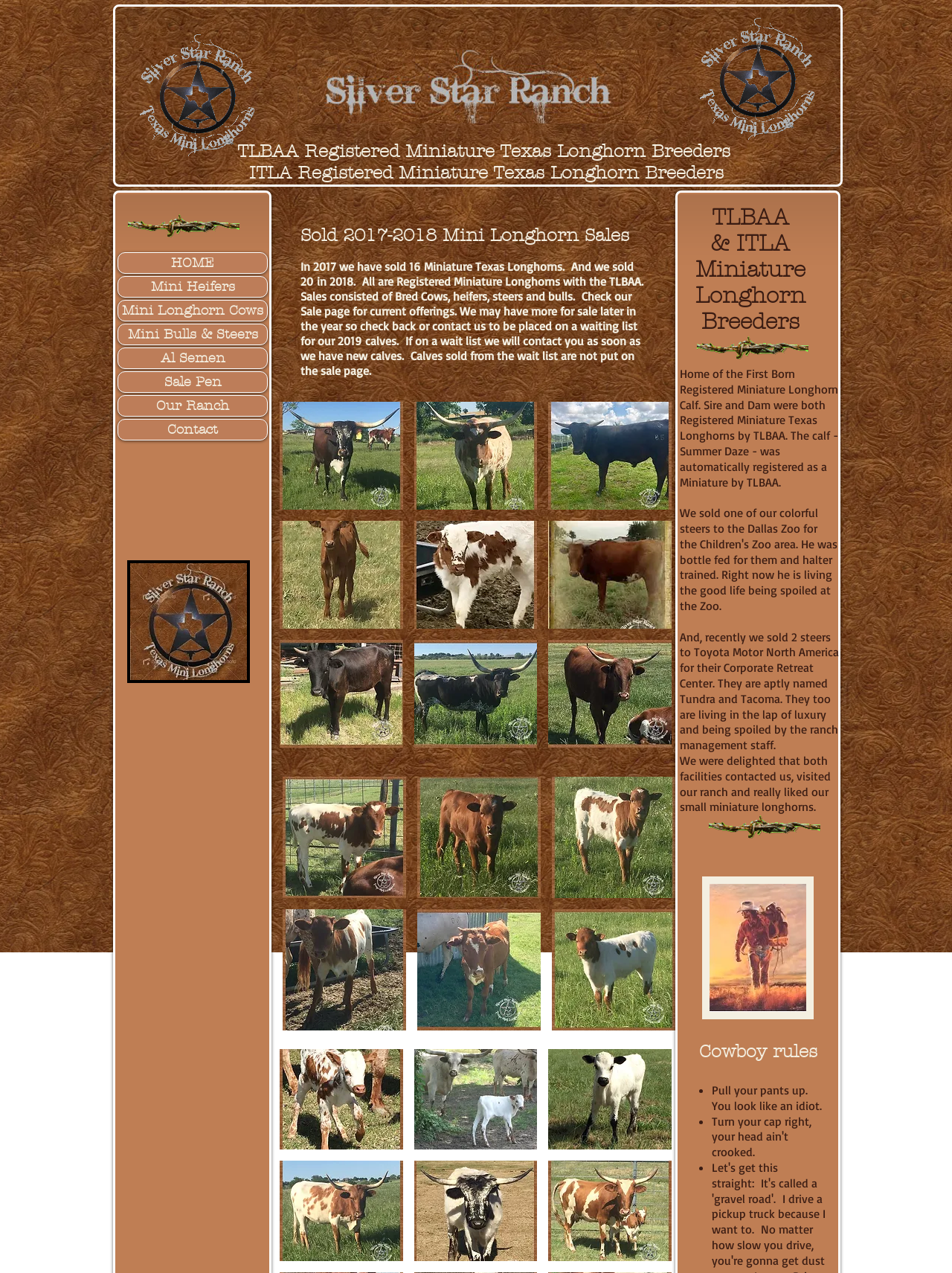Could you provide the bounding box coordinates for the portion of the screen to click to complete this instruction: "Check the 'Sale Pen' page"?

[0.124, 0.292, 0.28, 0.308]